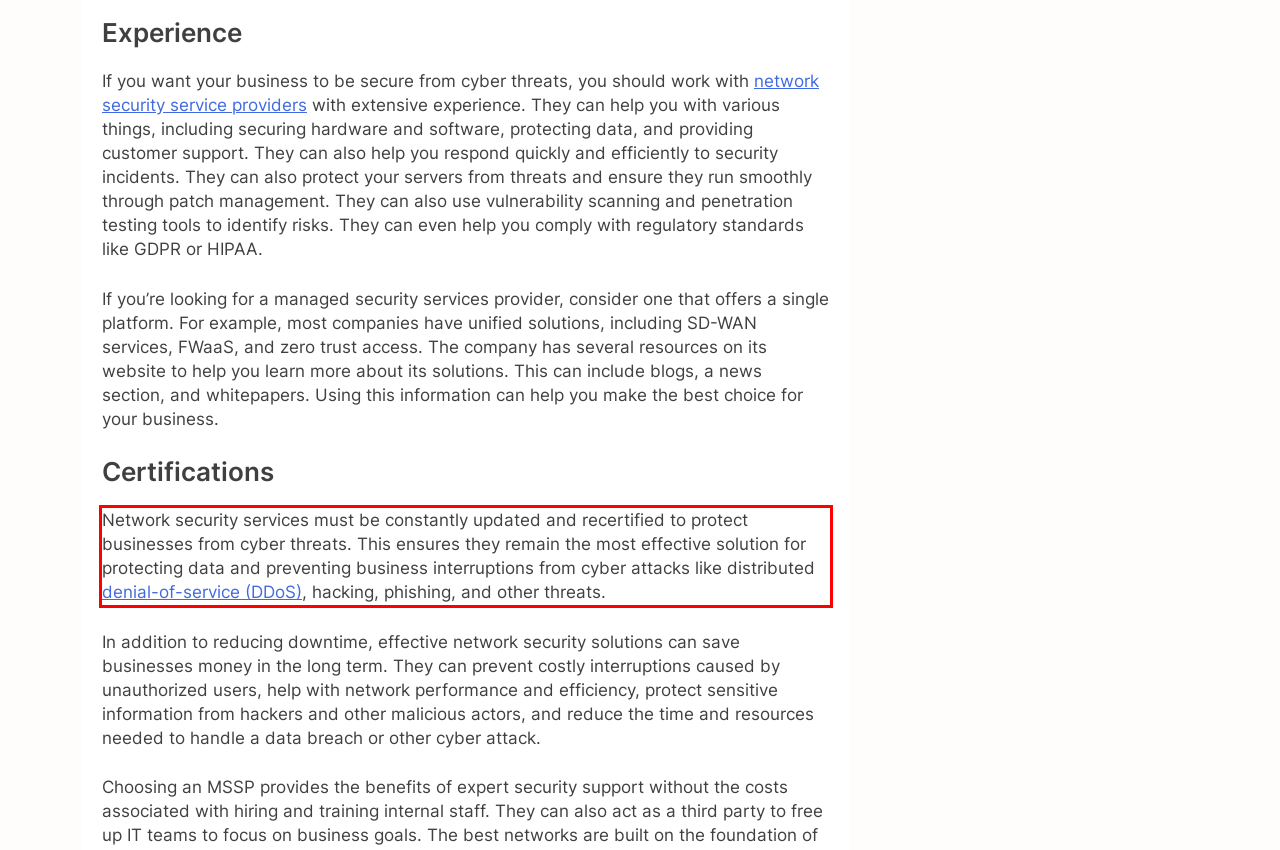Please extract the text content from the UI element enclosed by the red rectangle in the screenshot.

Network security services must be constantly updated and recertified to protect businesses from cyber threats. This ensures they remain the most effective solution for protecting data and preventing business interruptions from cyber attacks like distributed denial-of-service (DDoS), hacking, phishing, and other threats.